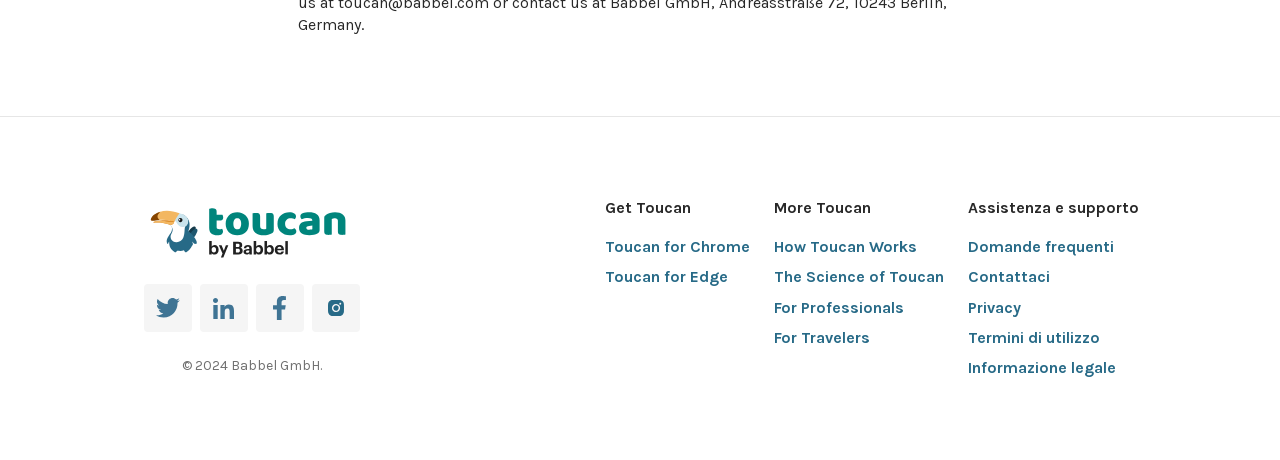Identify the bounding box coordinates of the part that should be clicked to carry out this instruction: "View terms of use".

[0.756, 0.711, 0.859, 0.759]